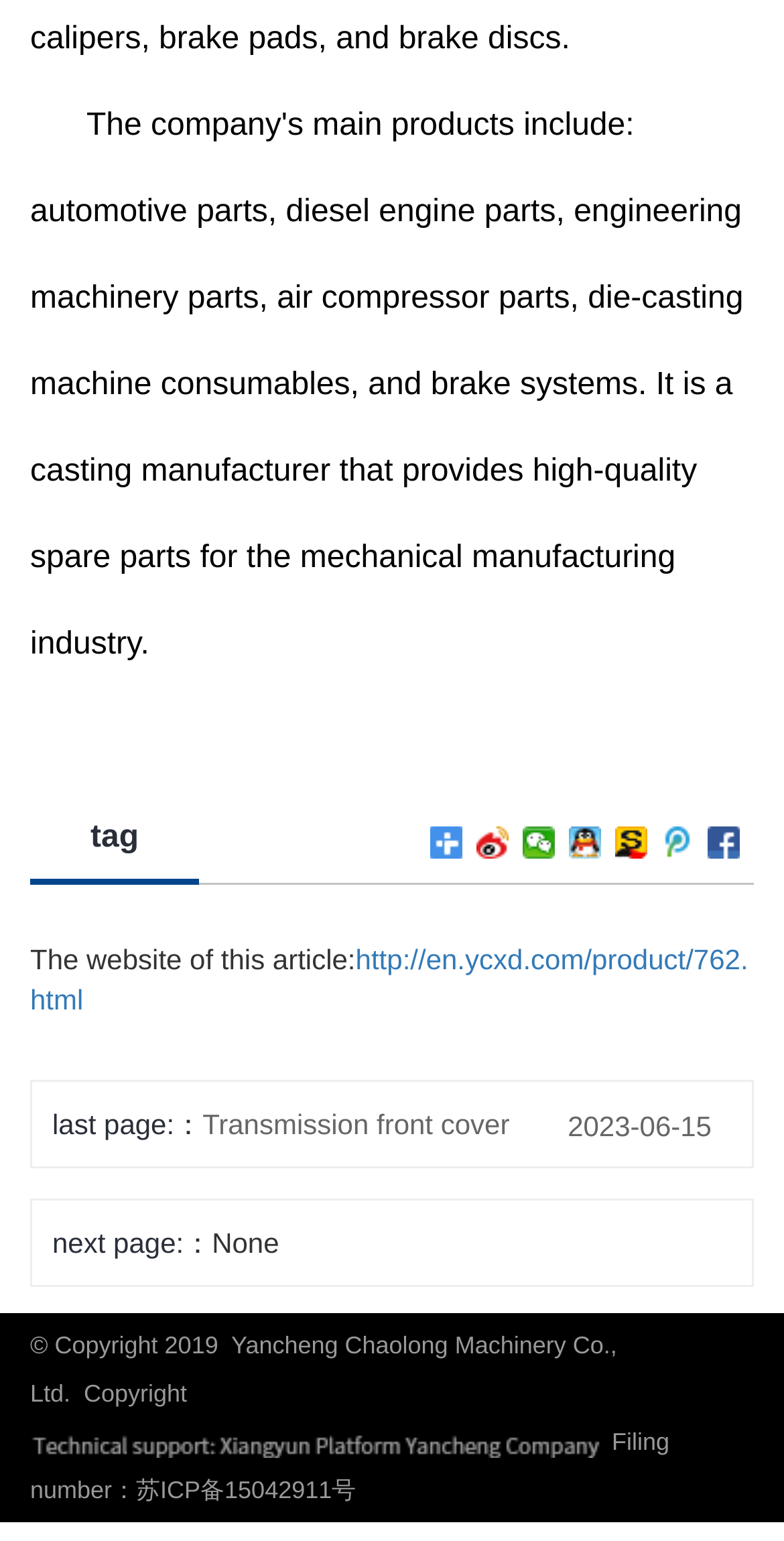Respond concisely with one word or phrase to the following query:
What is the filing number of the website?

苏ICP备15042911号